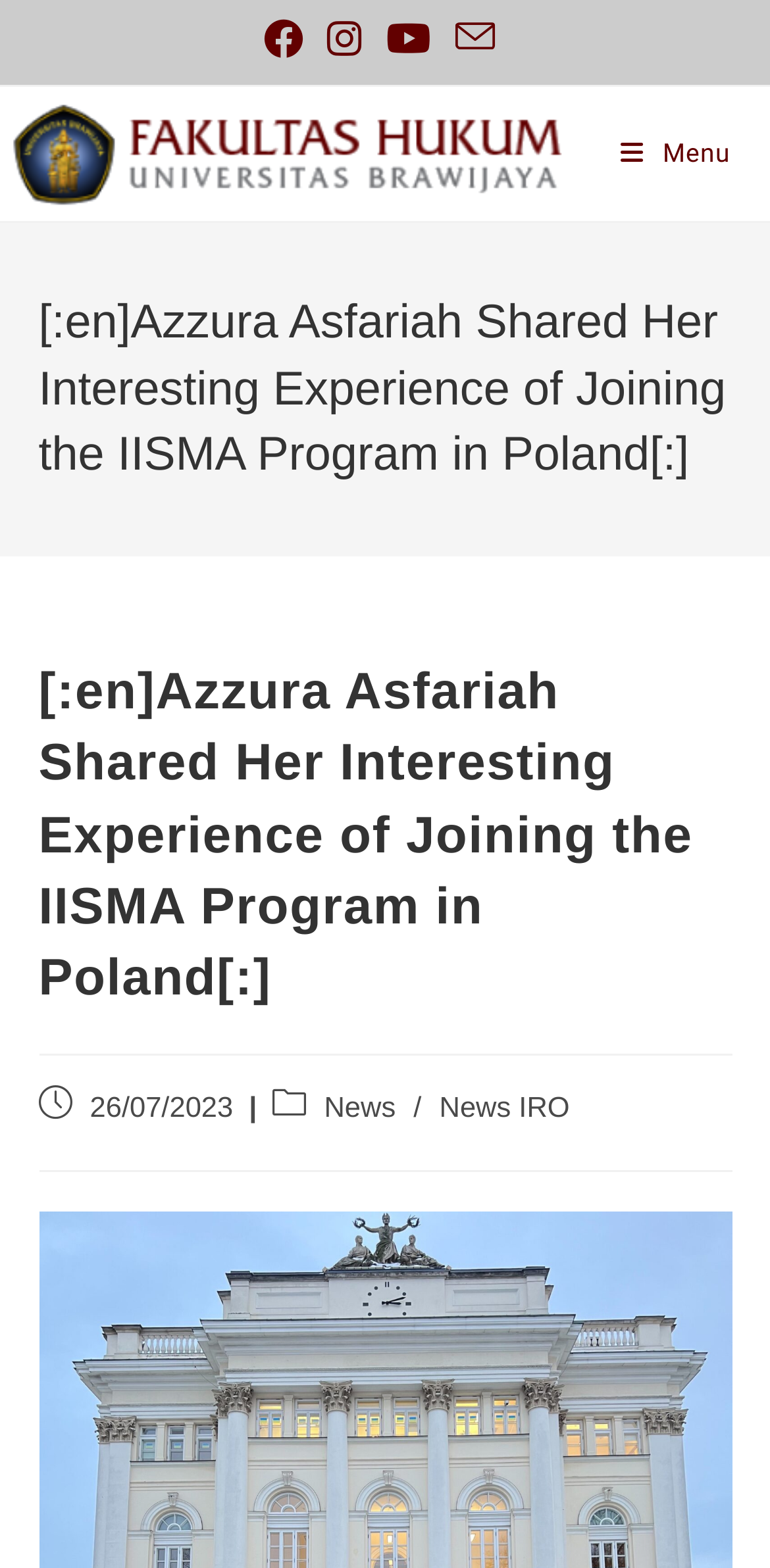Please locate the bounding box coordinates of the element that should be clicked to achieve the given instruction: "View International Trade".

None